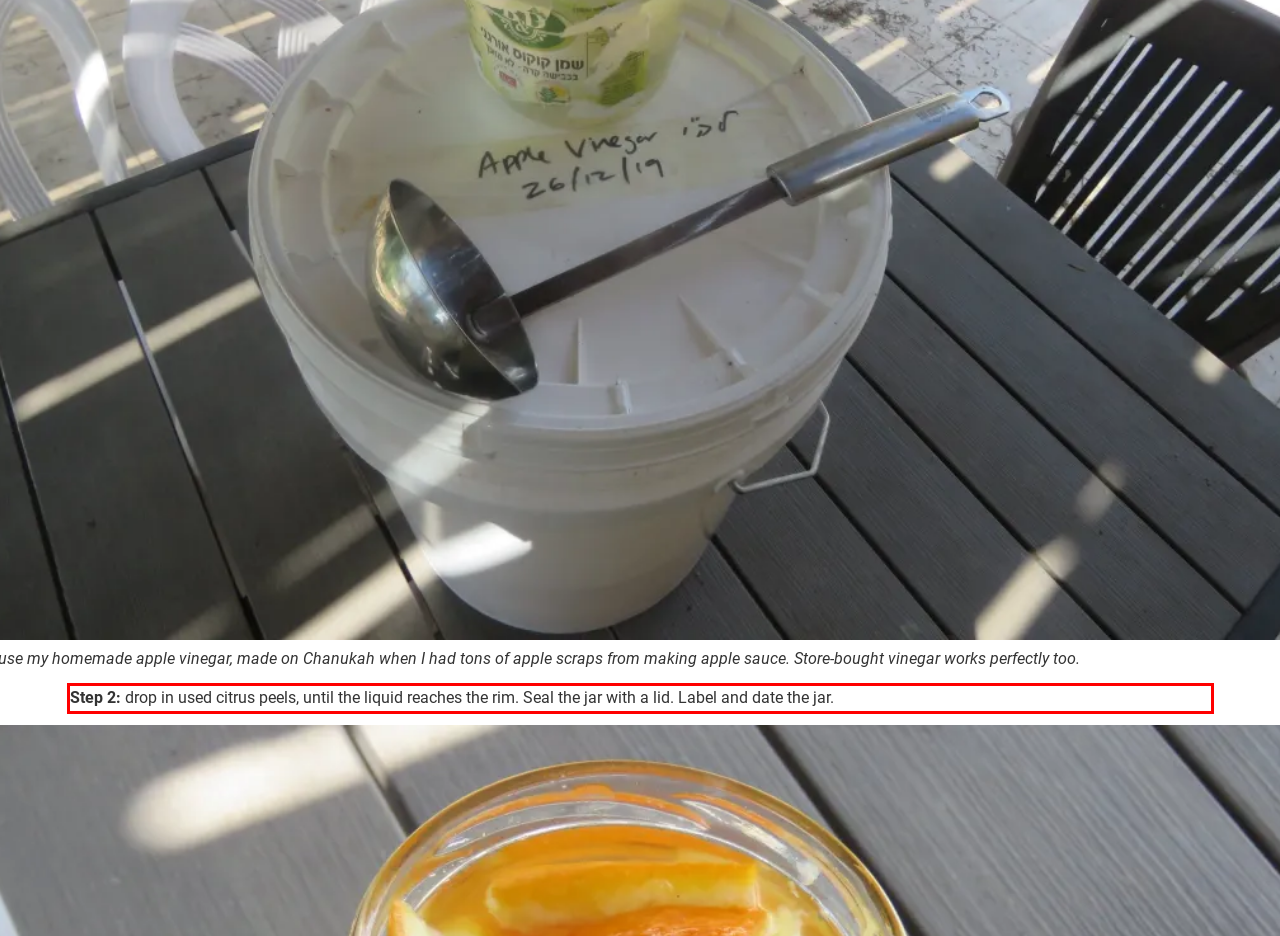Using the webpage screenshot, recognize and capture the text within the red bounding box.

Step 2: drop in used citrus peels, until the liquid reaches the rim. Seal the jar with a lid. Label and date the jar.